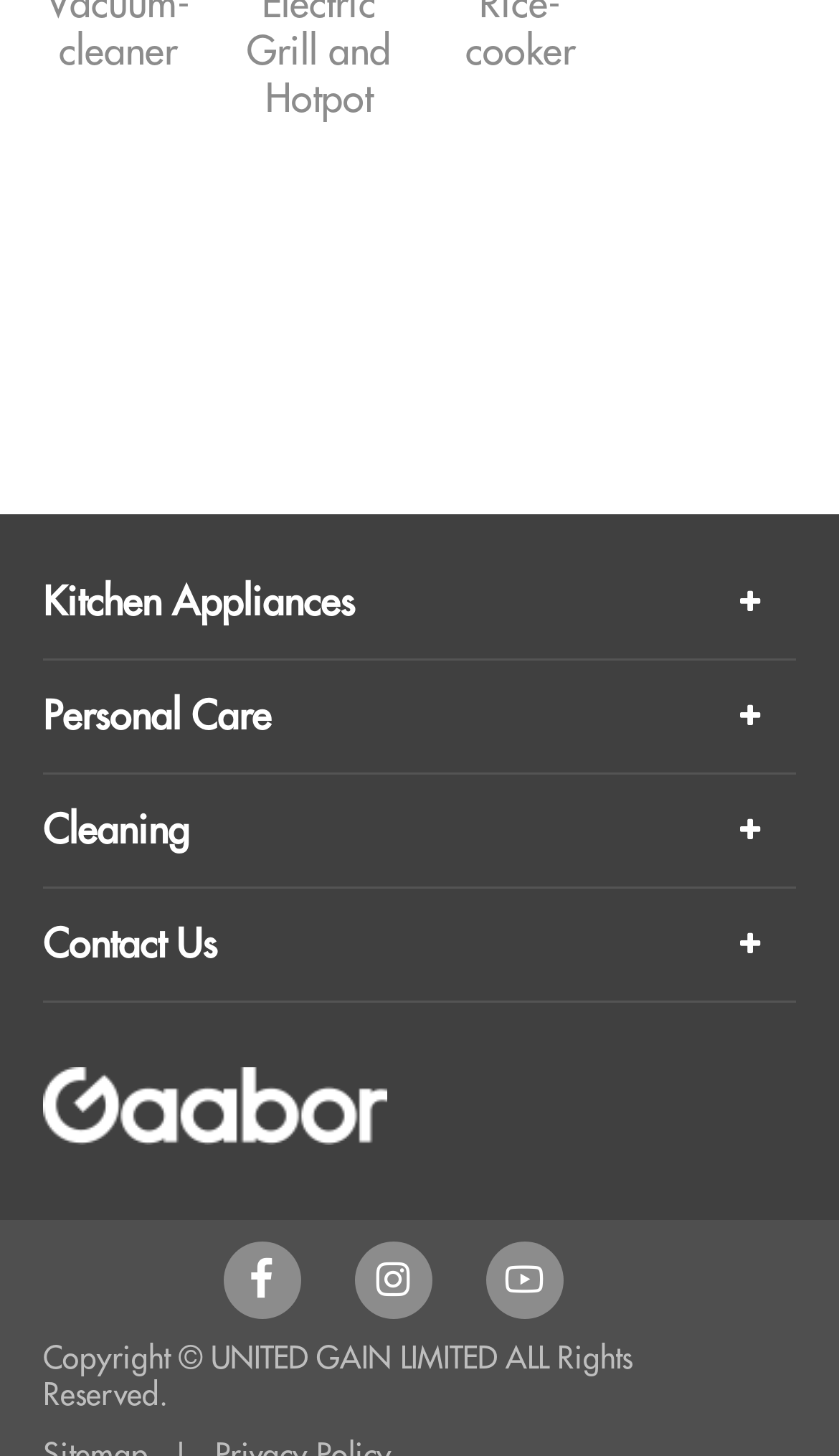Using the given element description, provide the bounding box coordinates (top-left x, top-left y, bottom-right x, bottom-right y) for the corresponding UI element in the screenshot: MVZ collections

None